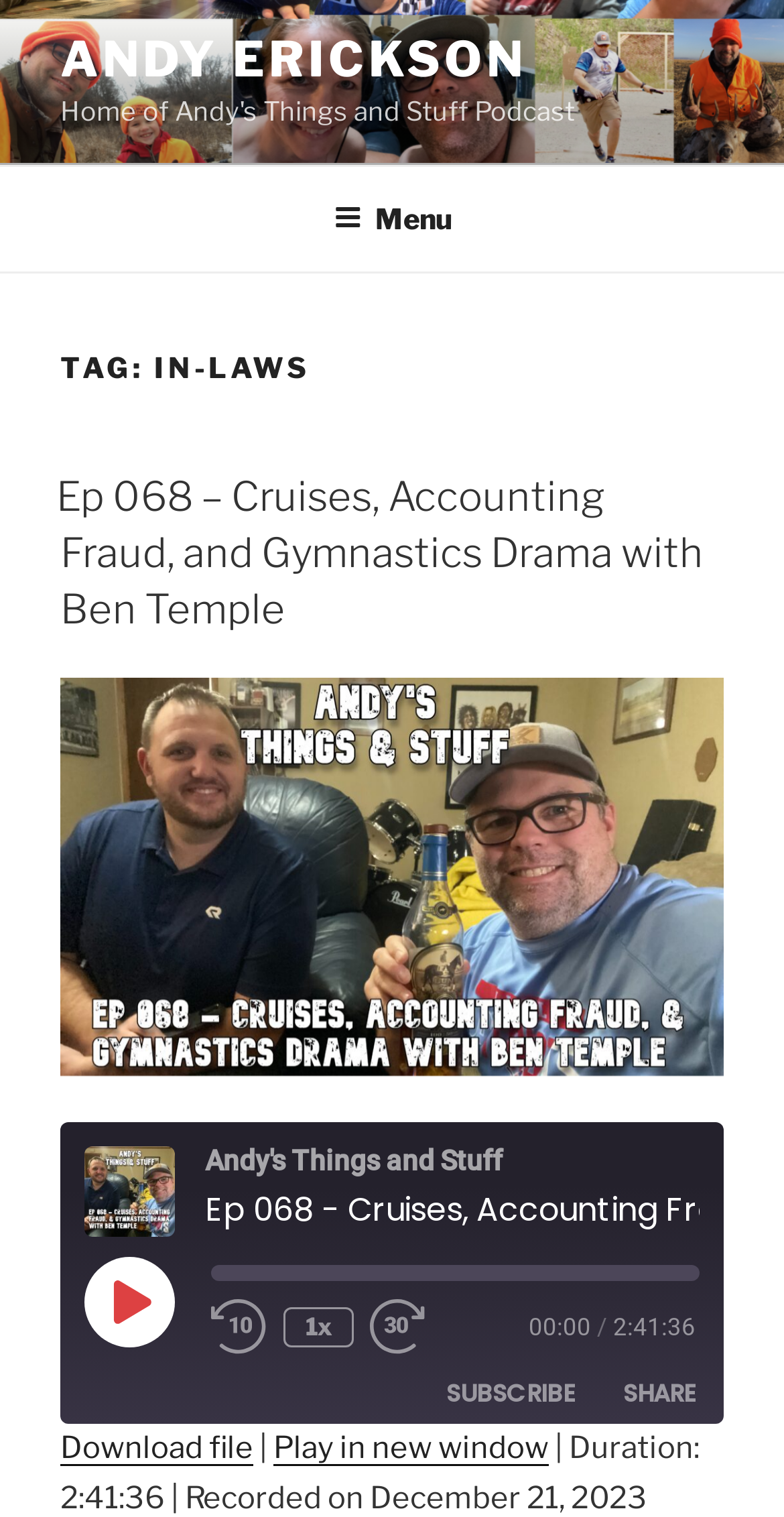Respond to the question below with a single word or phrase:
What is the date of recording for the current episode?

December 21, 2023